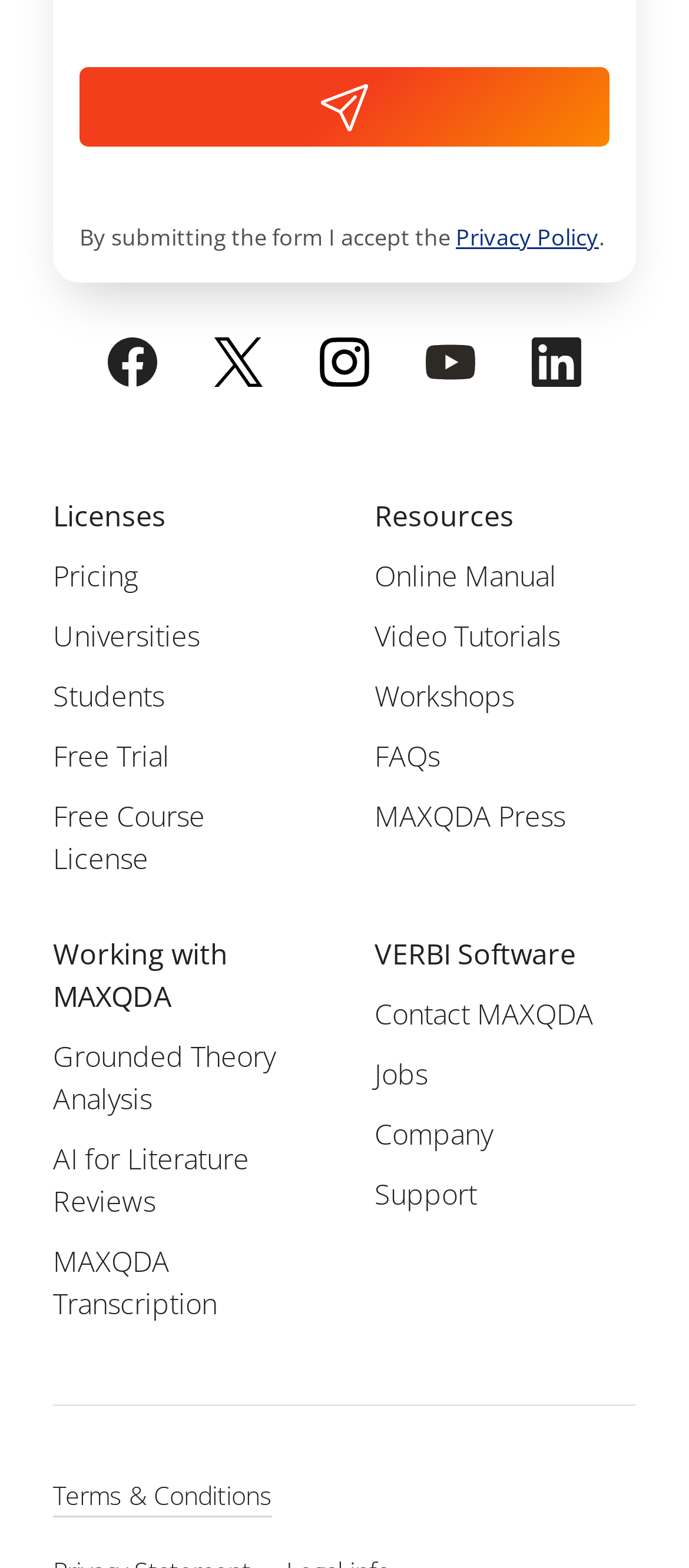Specify the bounding box coordinates for the region that must be clicked to perform the given instruction: "Click on the 'Licenses' link".

[0.077, 0.317, 0.241, 0.345]